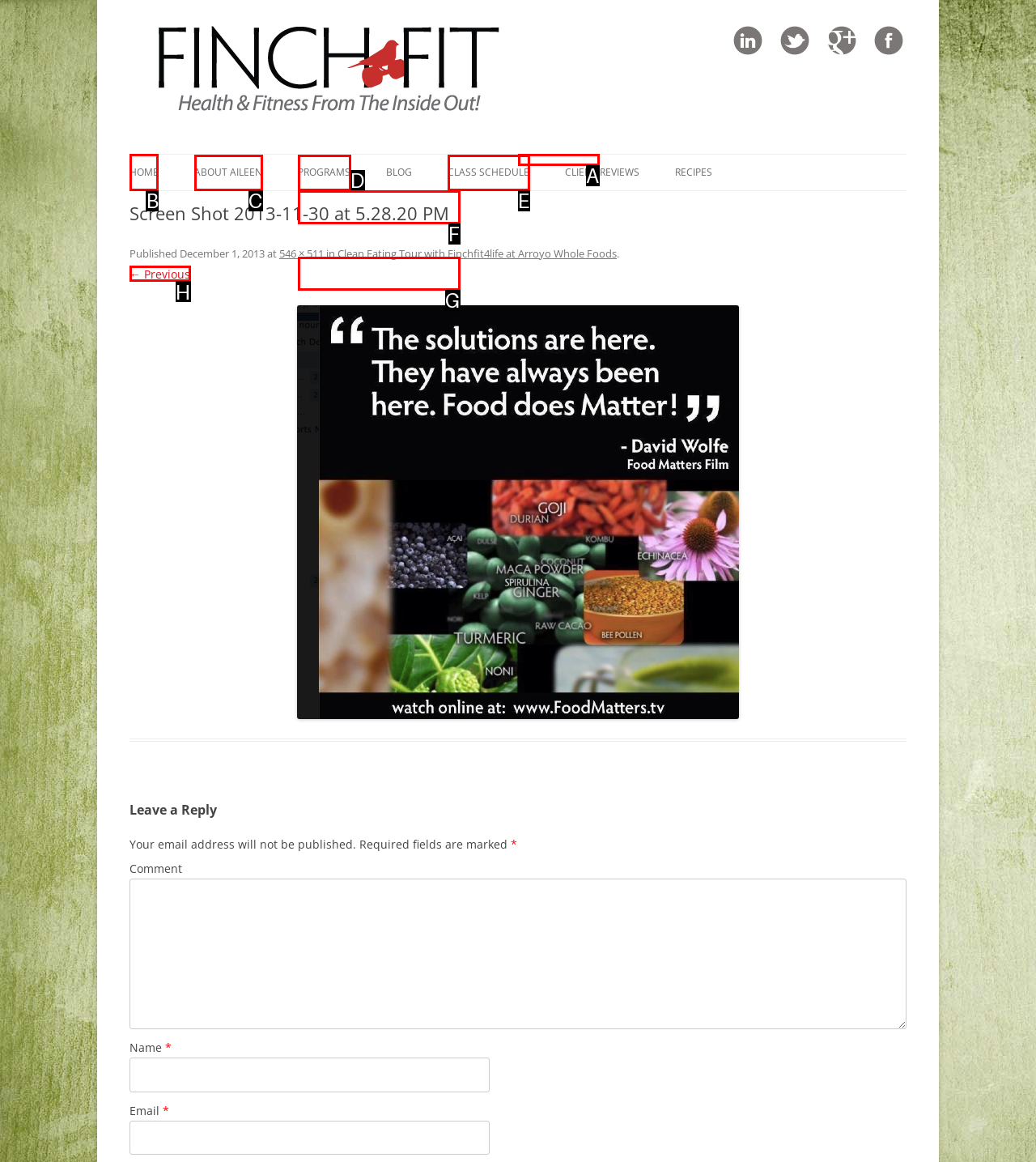Determine which HTML element should be clicked for this task: Click HOME
Provide the option's letter from the available choices.

B